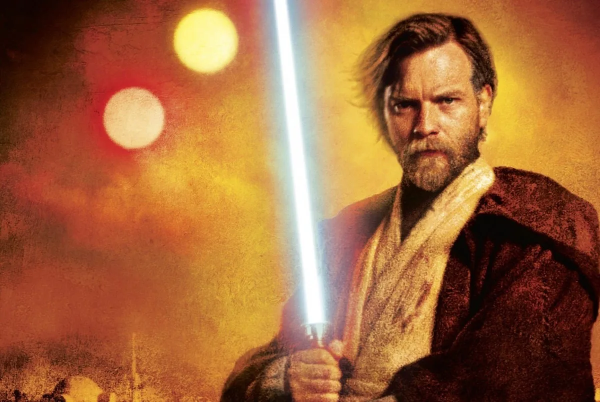What is the Jedi dressed in?
Answer the question with as much detail as possible.

The caption describes the character as dressed in traditional Jedi robes with a flowing cloak, which suggests that the Jedi is wearing traditional attire.